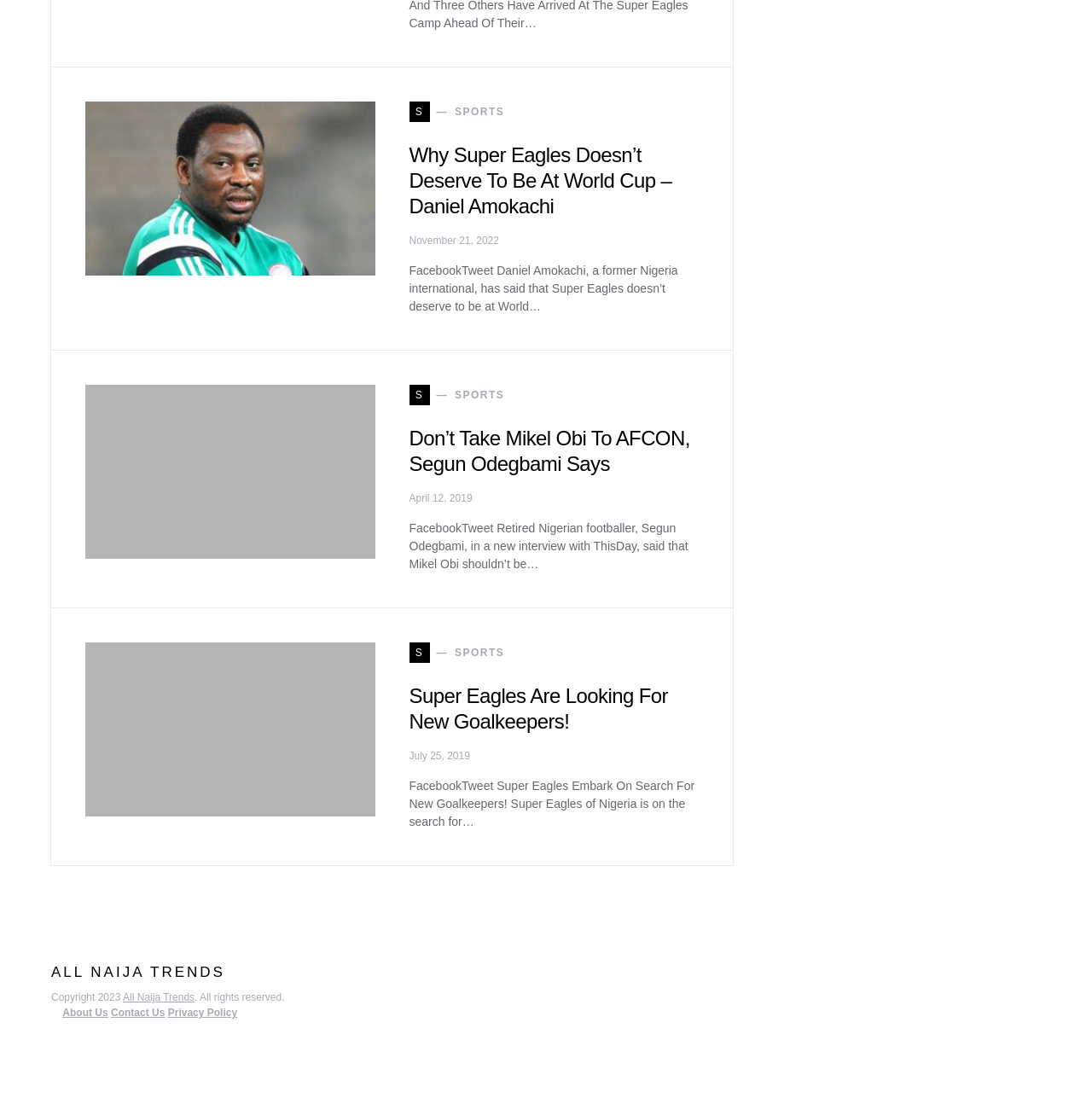Pinpoint the bounding box coordinates of the clickable element to carry out the following instruction: "Read the article 'Why Super Eagles Doesn’t Deserve To Be At World Cup – Daniel Amokachi'."

[0.375, 0.13, 0.615, 0.198]